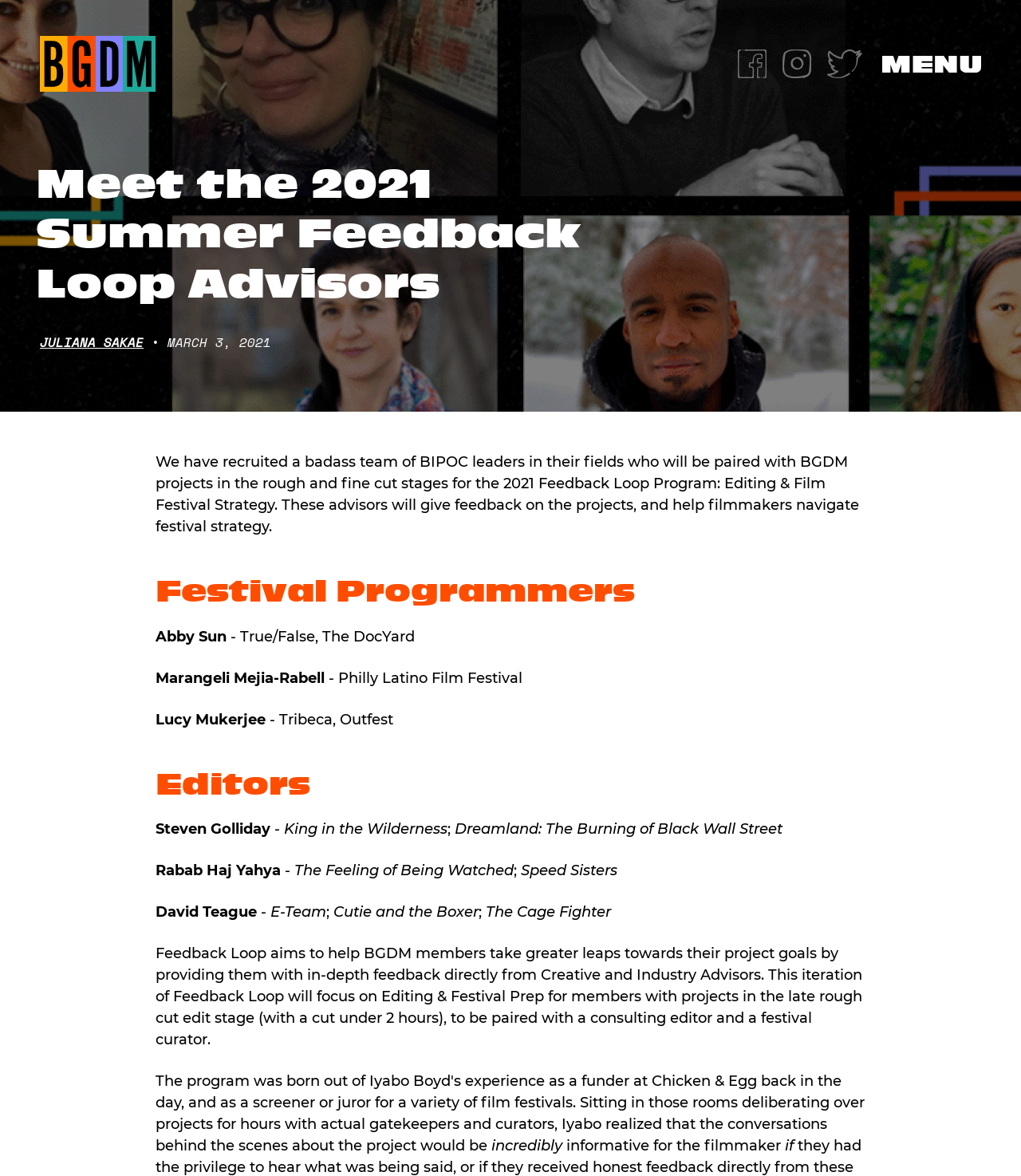What is the name of the organization mentioned in the webpage?
Answer the question with a thorough and detailed explanation.

The webpage has a link and an image with the text 'Brown Girls Doc Mafia' at the top, indicating that it is the name of the organization.